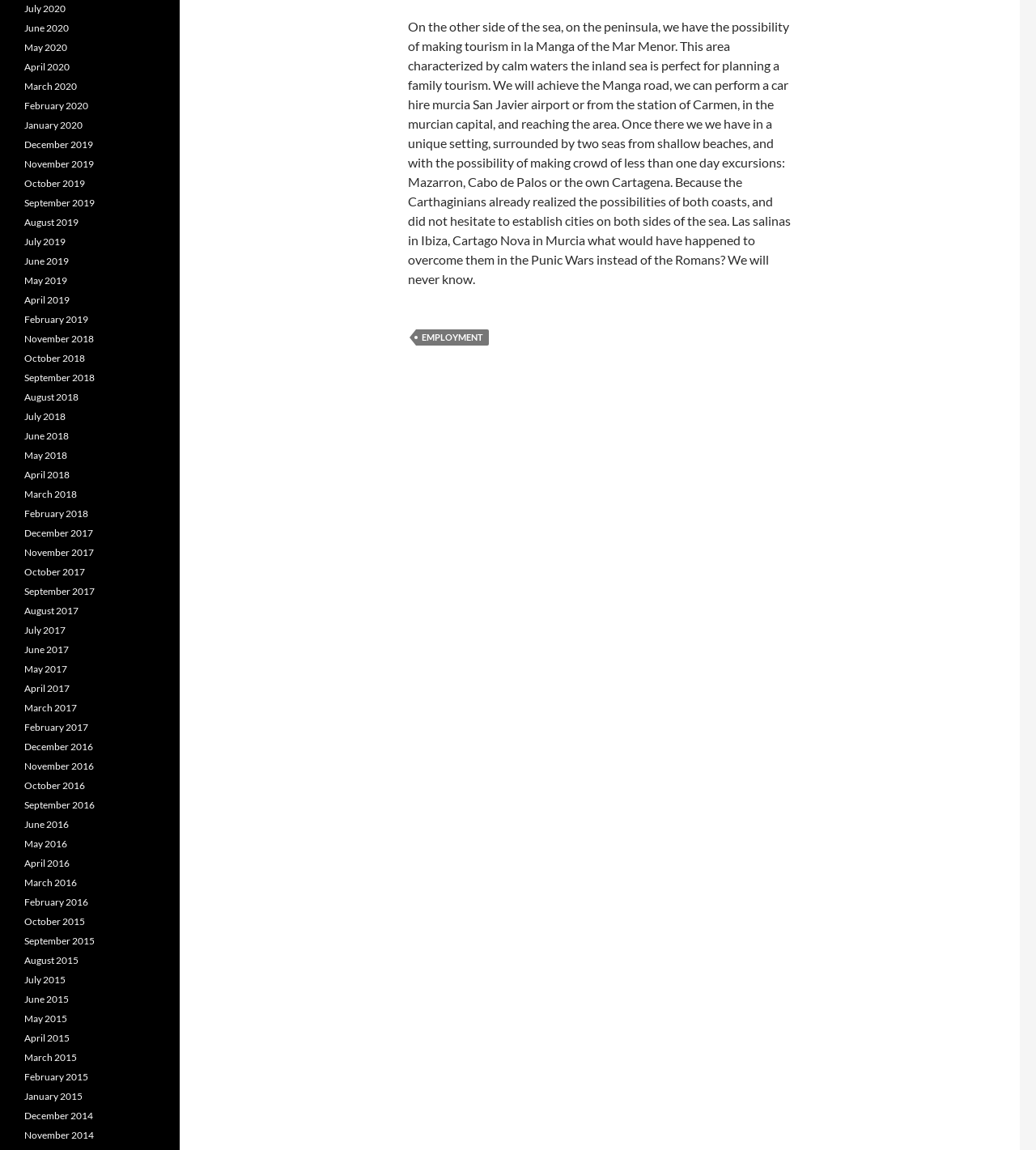Determine the bounding box coordinates of the UI element that matches the following description: "Privacy Policy". The coordinates should be four float numbers between 0 and 1 in the format [left, top, right, bottom].

None